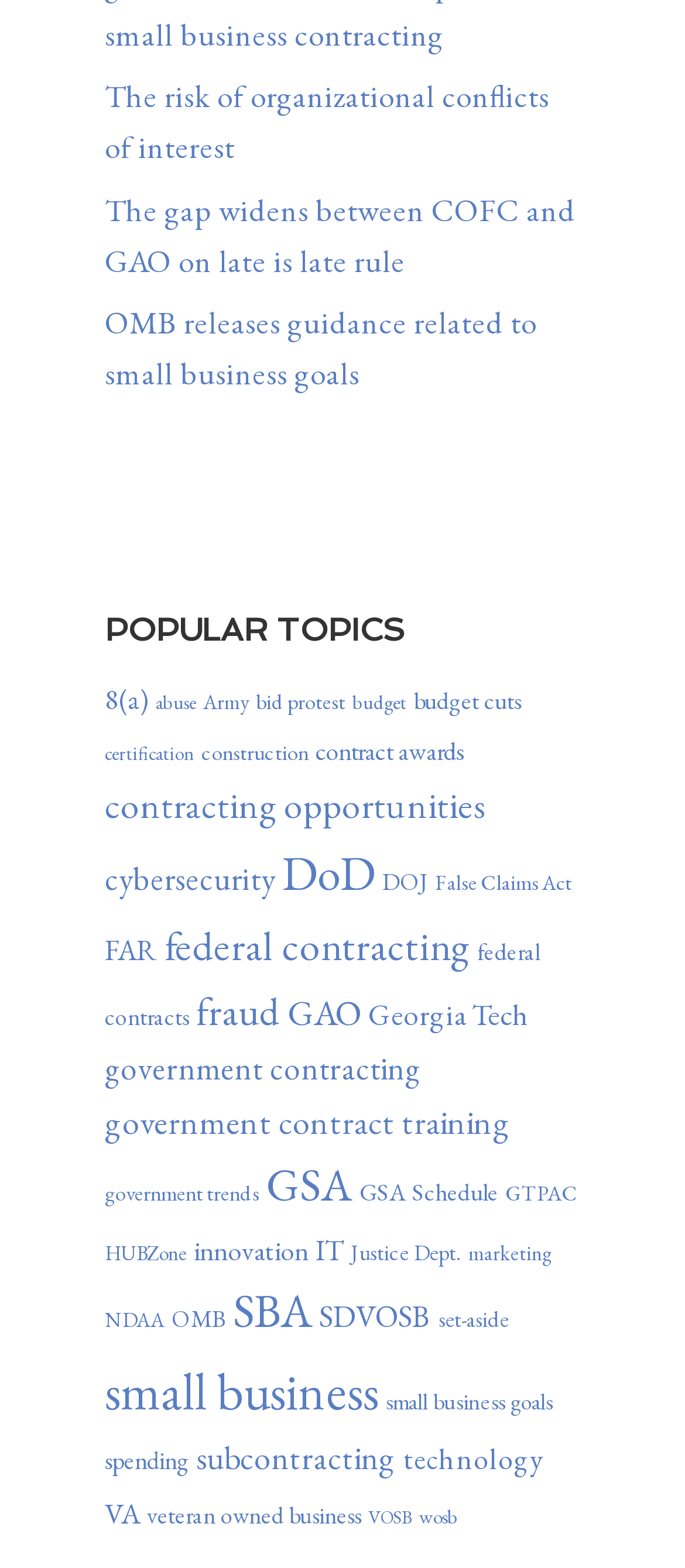What is the topic with the fewest items?
Answer the question with a single word or phrase, referring to the image.

abuse